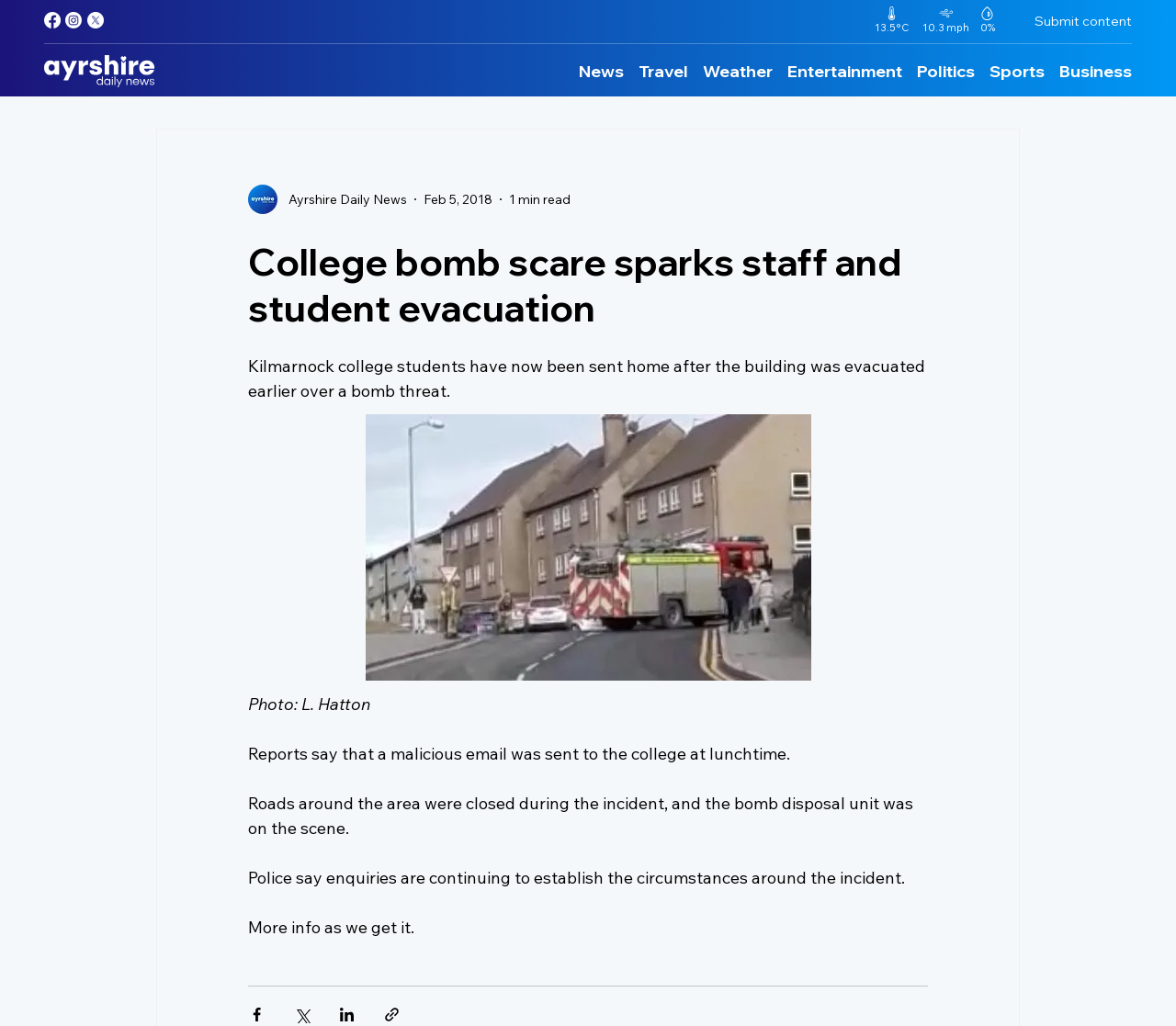What is the primary heading on this webpage?

College bomb scare sparks staff and student evacuation